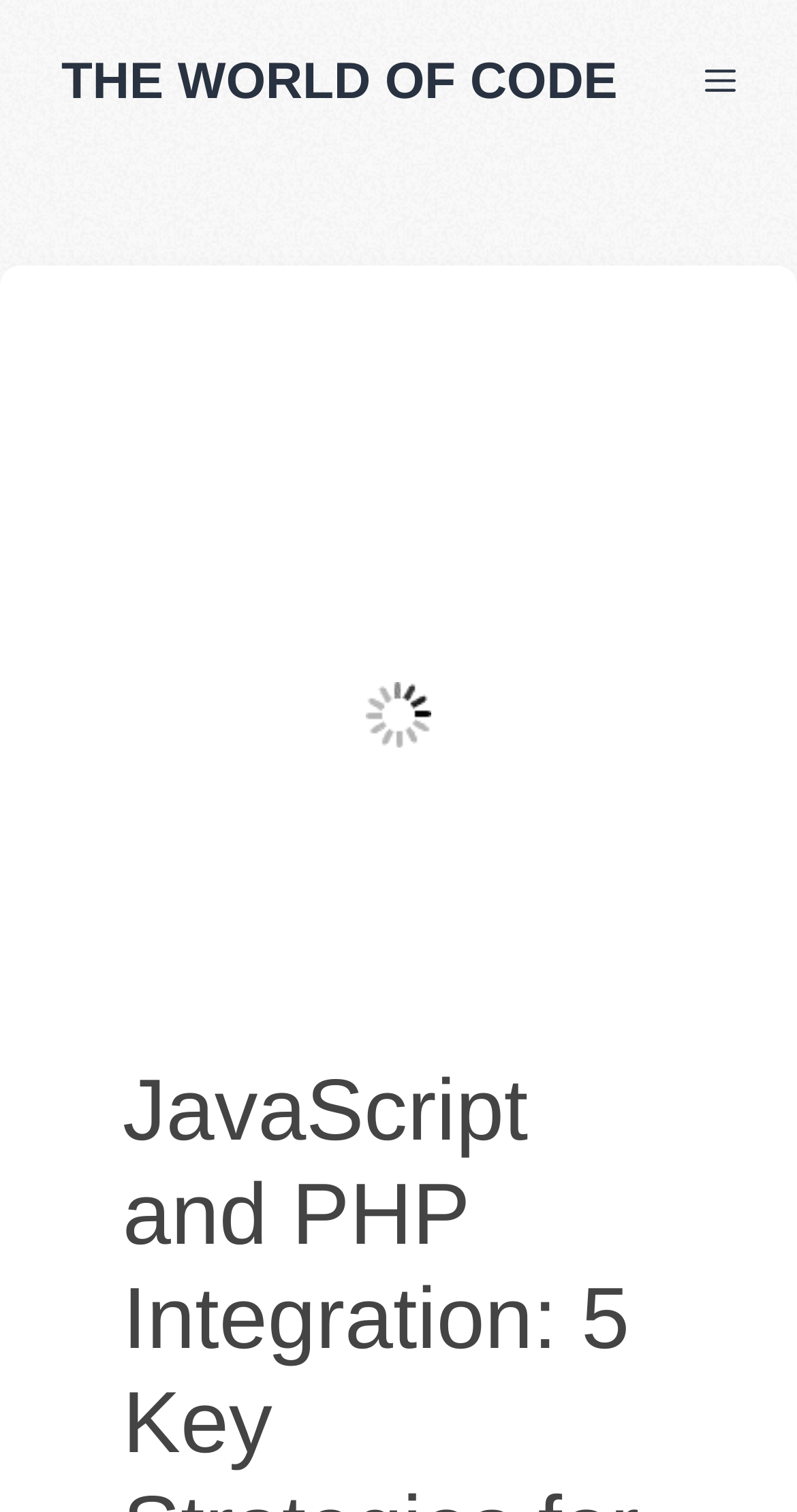Bounding box coordinates are to be given in the format (top-left x, top-left y, bottom-right x, bottom-right y). All values must be floating point numbers between 0 and 1. Provide the bounding box coordinate for the UI element described as: Menu

[0.885, 0.027, 0.923, 0.081]